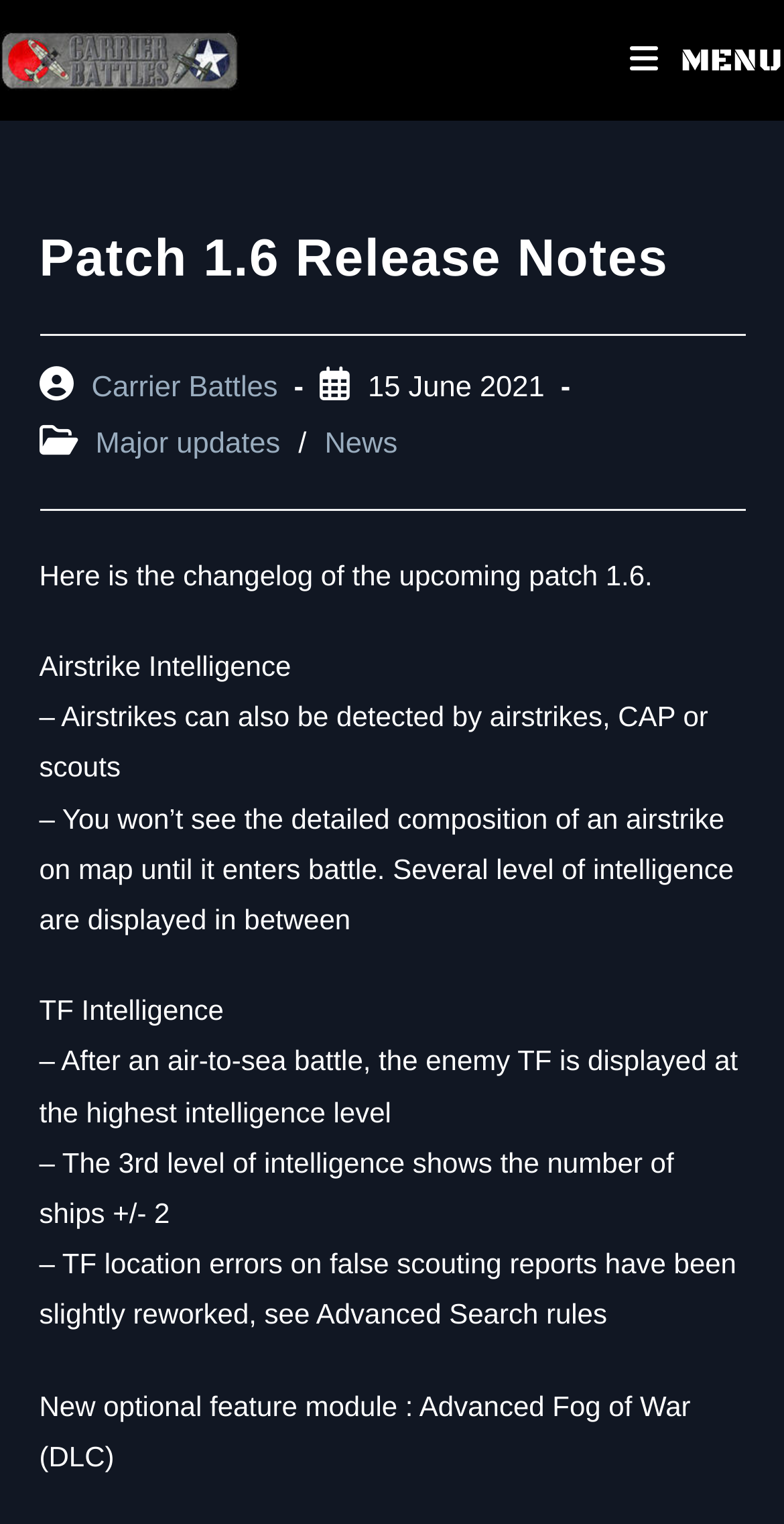Answer the question briefly using a single word or phrase: 
What is the new optional feature module introduced in patch 1.6?

Advanced Fog of War (DLC)